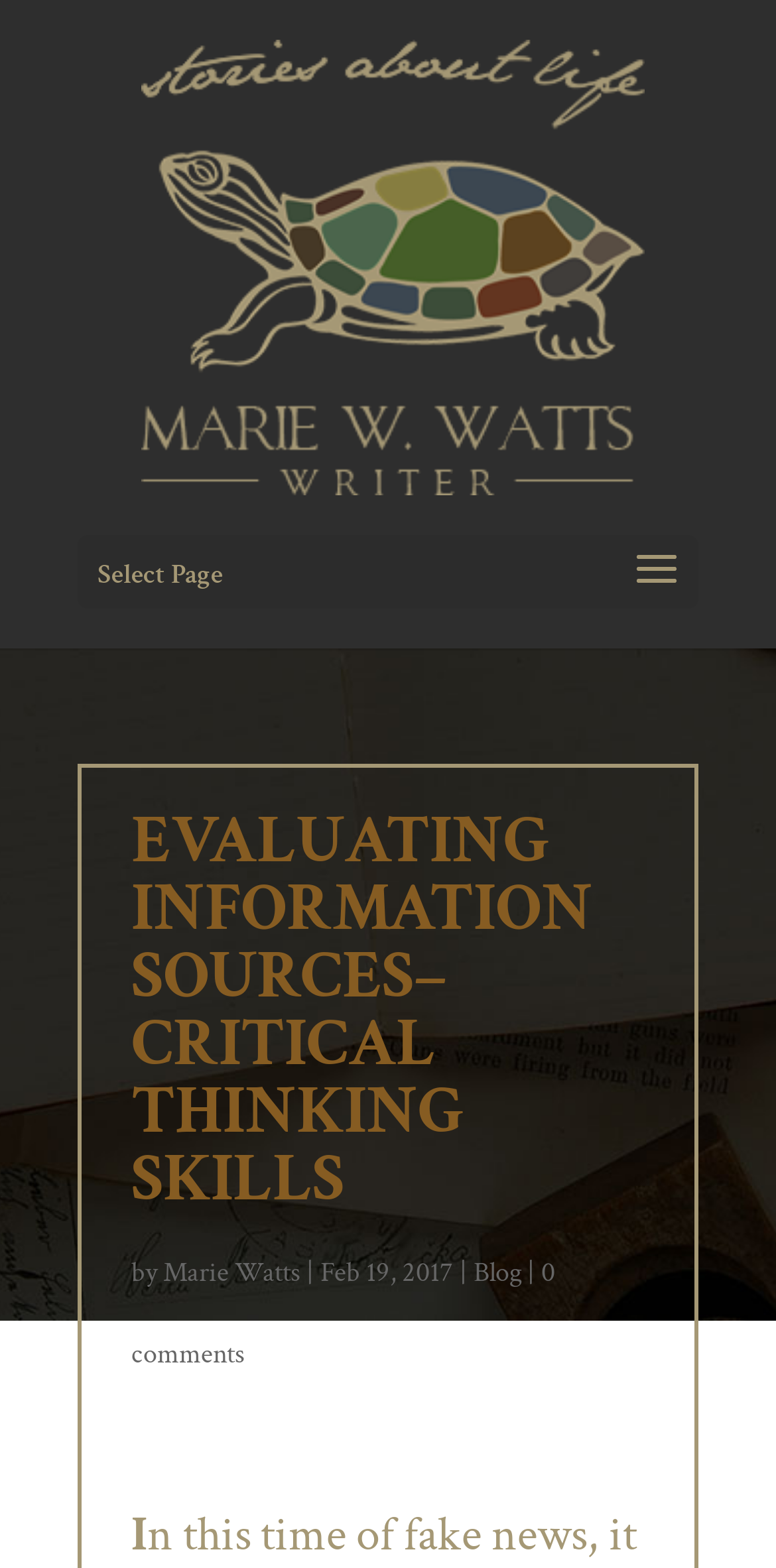Please examine the image and answer the question with a detailed explanation:
Is there a way to follow the blog by email?

There is a link that says 'Follow by Email' at the bottom of the page, which indicates that it is possible to follow the blog by email.